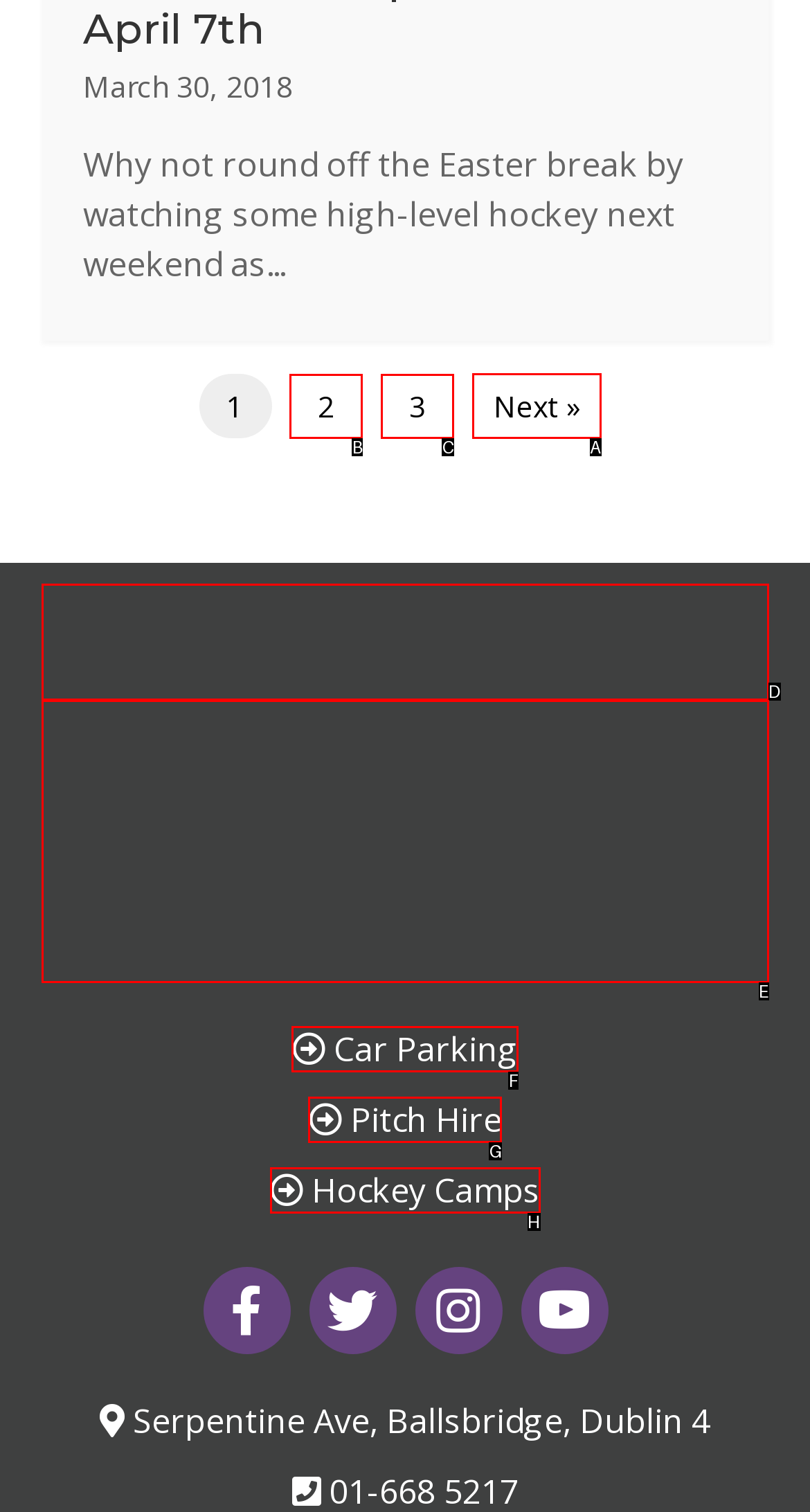Out of the given choices, which letter corresponds to the UI element required to Click on 'Next »'? Answer with the letter.

A